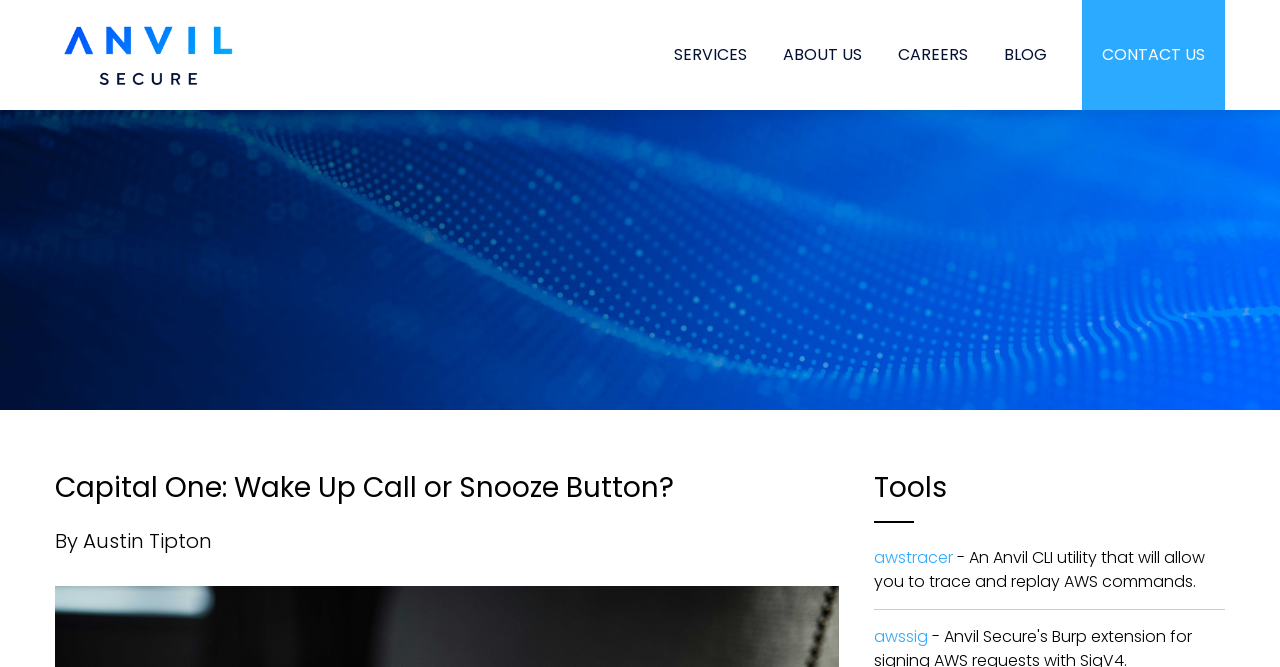What is the name of the company?
Your answer should be a single word or phrase derived from the screenshot.

Anvil Secure